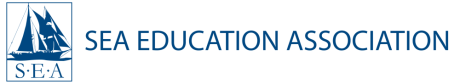Please give a short response to the question using one word or a phrase:
What type of experiences does the Sea Education Association aim to provide to students and participants?

hands-on experiences at sea